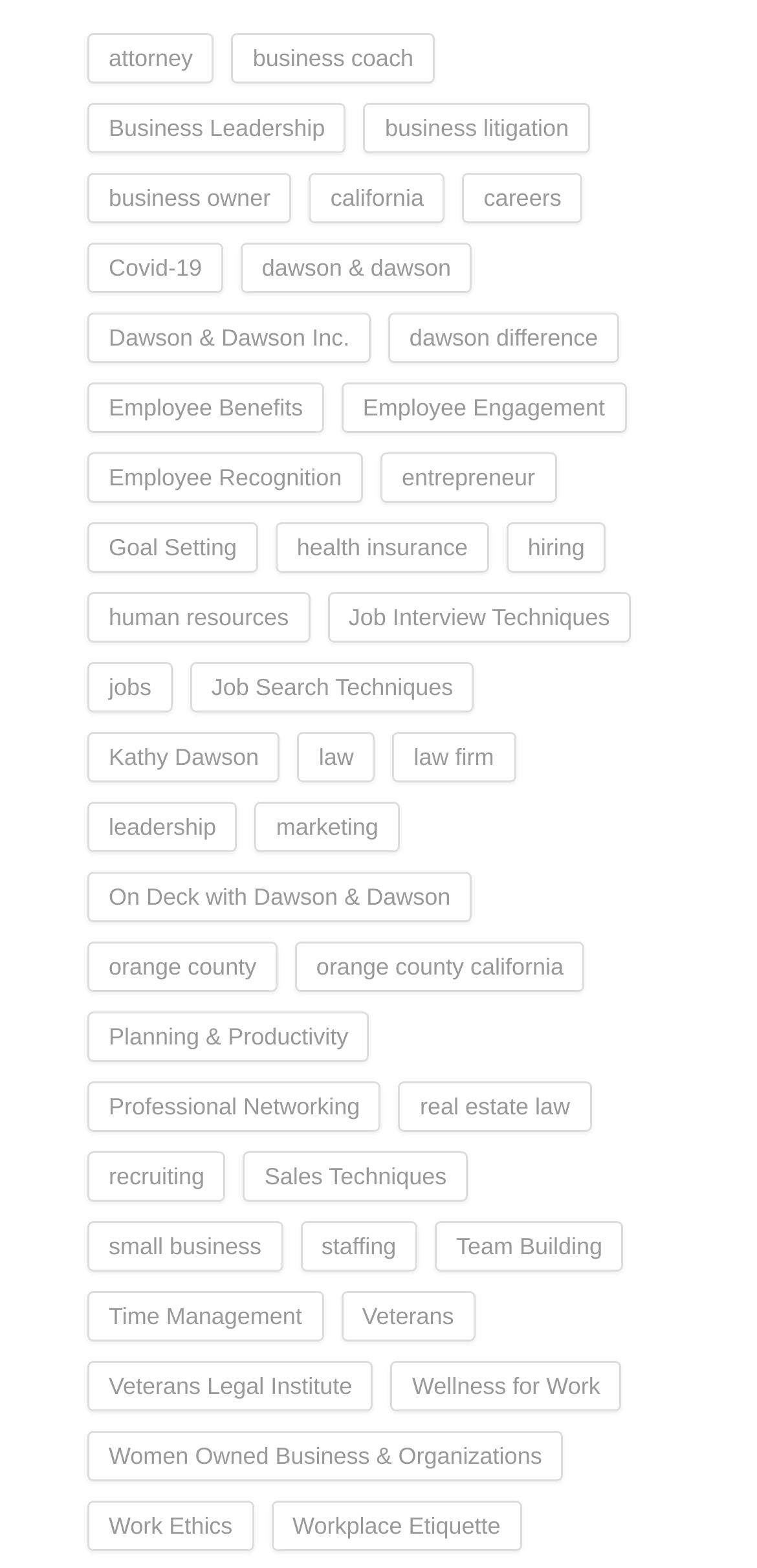Please identify the bounding box coordinates of the clickable element to fulfill the following instruction: "Learn about 'Workplace Etiquette'". The coordinates should be four float numbers between 0 and 1, i.e., [left, top, right, bottom].

[0.358, 0.957, 0.689, 0.99]